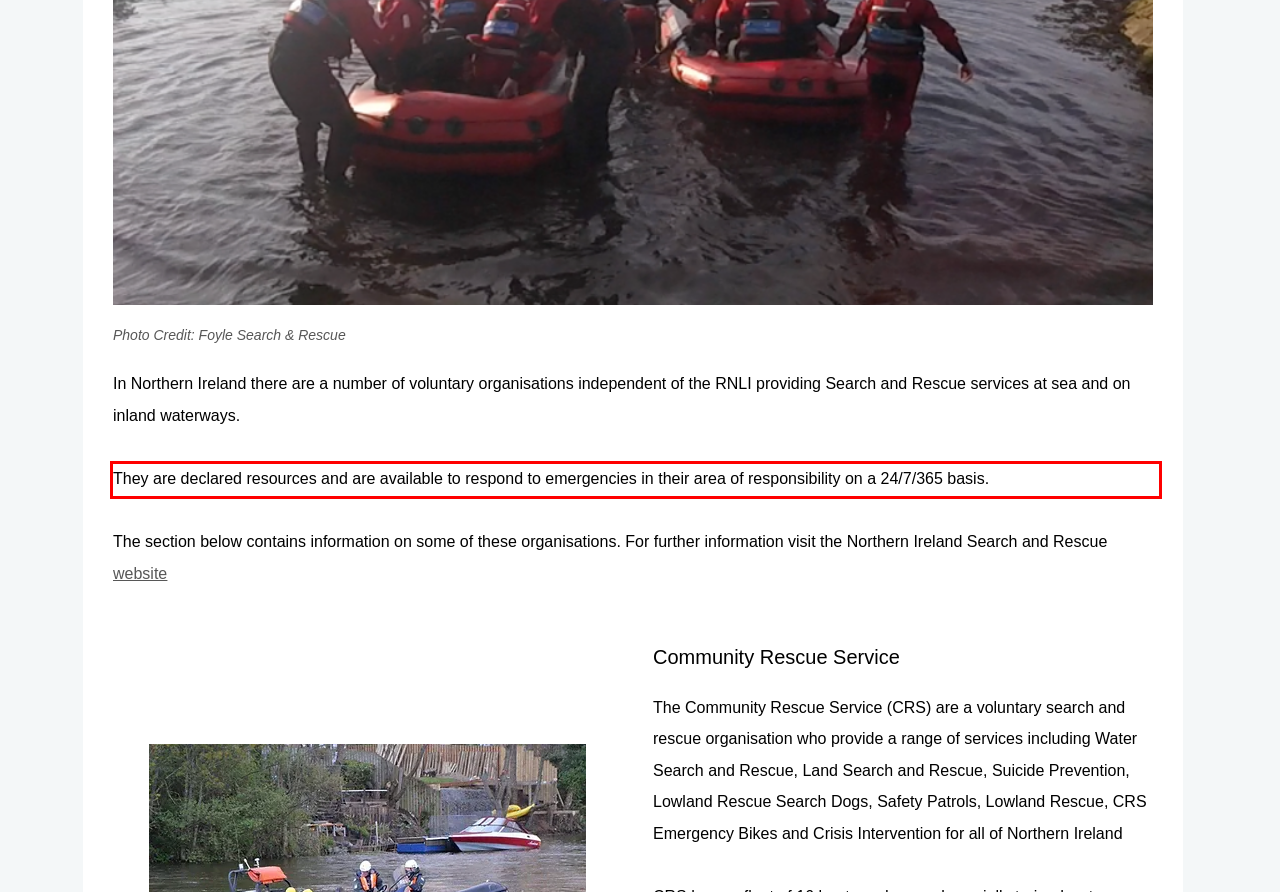Given a screenshot of a webpage containing a red rectangle bounding box, extract and provide the text content found within the red bounding box.

They are declared resources and are available to respond to emergencies in their area of responsibility on a 24/7/365 basis.